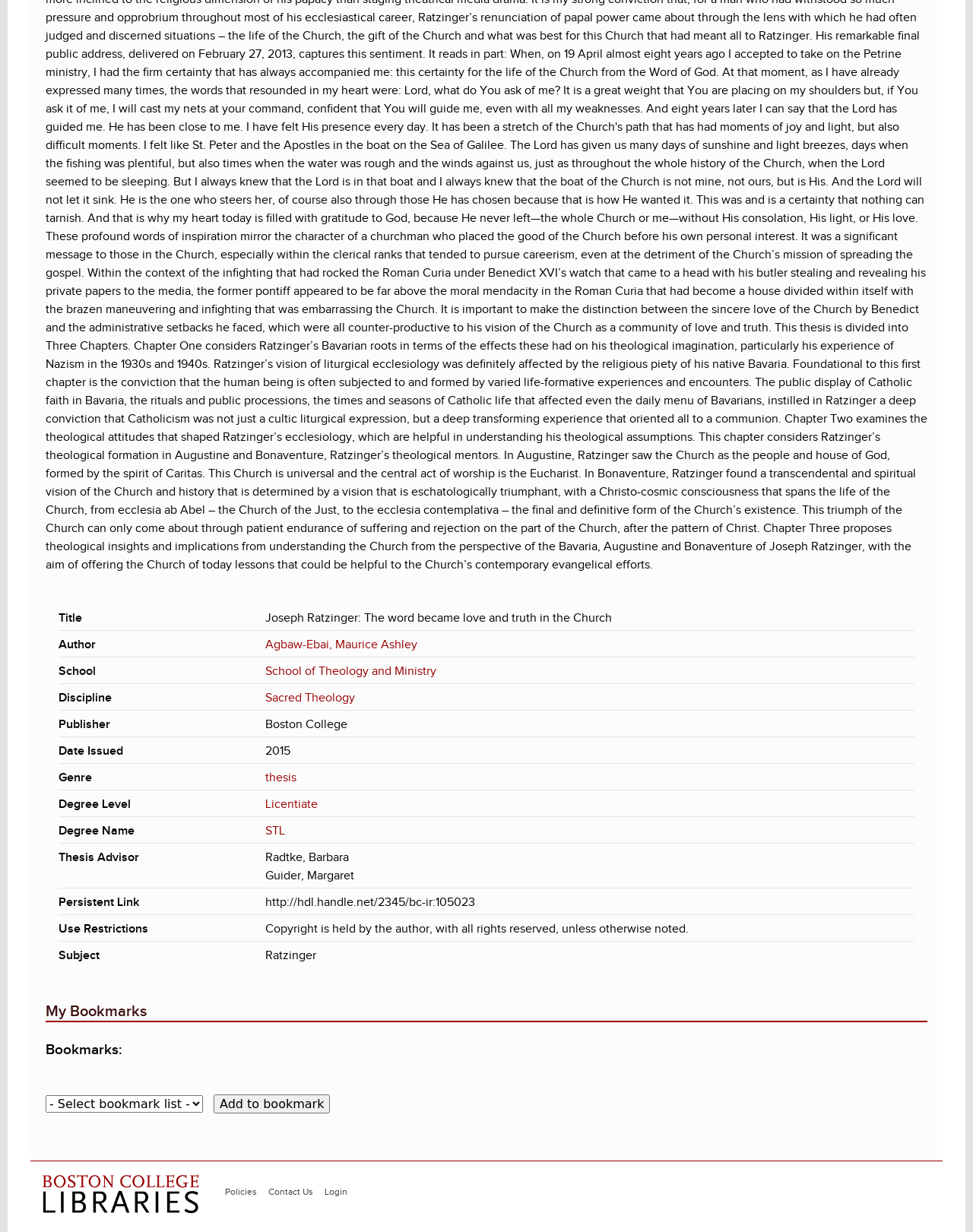Using the information in the image, give a detailed answer to the following question: What is the school of the thesis?

I found the school of the thesis by looking at the link element with the text 'School of Theology and Ministry' which is a child of the DescriptionListDetail element.